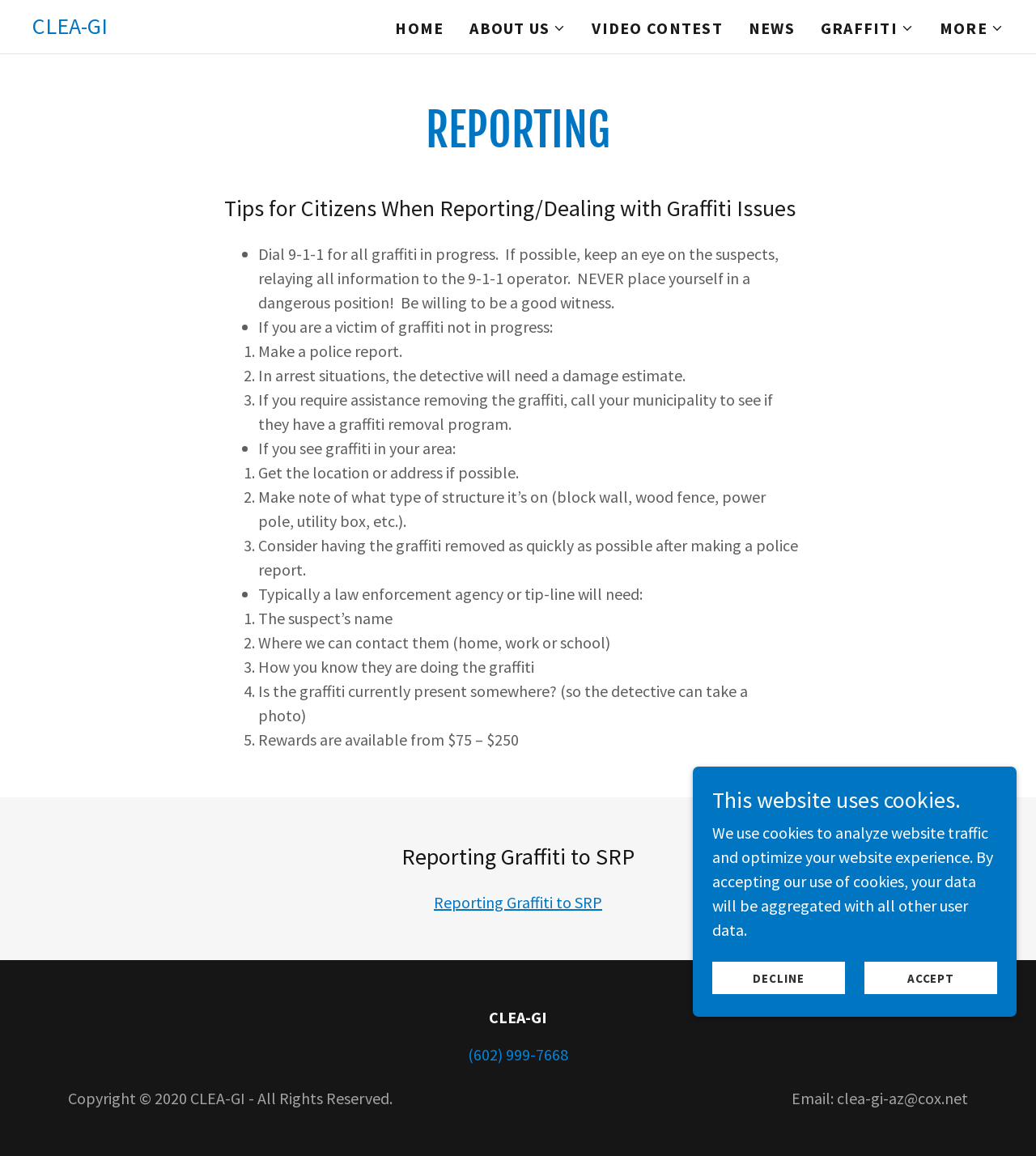Kindly determine the bounding box coordinates of the area that needs to be clicked to fulfill this instruction: "Report Graffiti to SRP".

[0.419, 0.772, 0.581, 0.789]